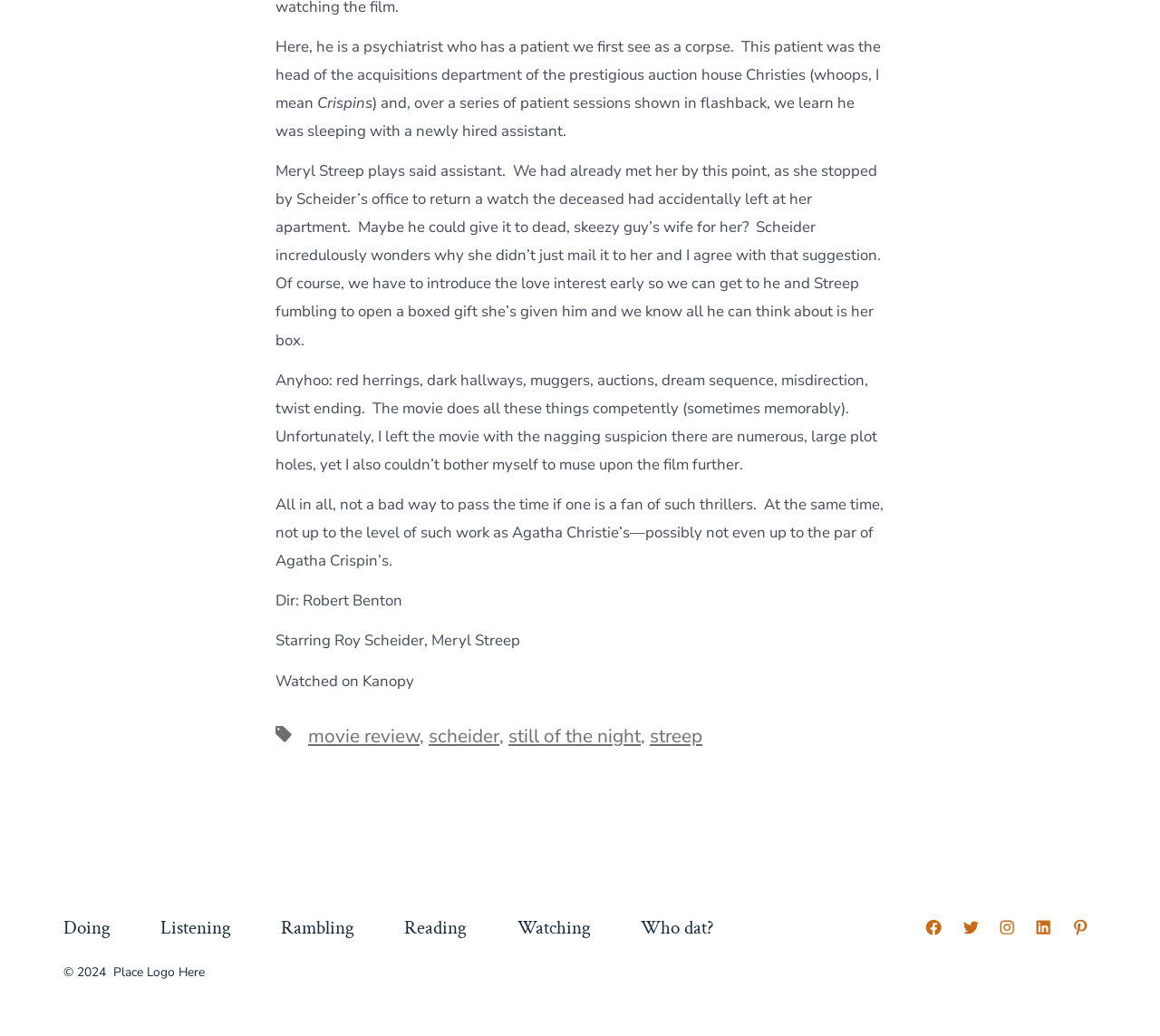Find the bounding box of the UI element described as follows: "Who dat?".

[0.532, 0.876, 0.635, 0.917]